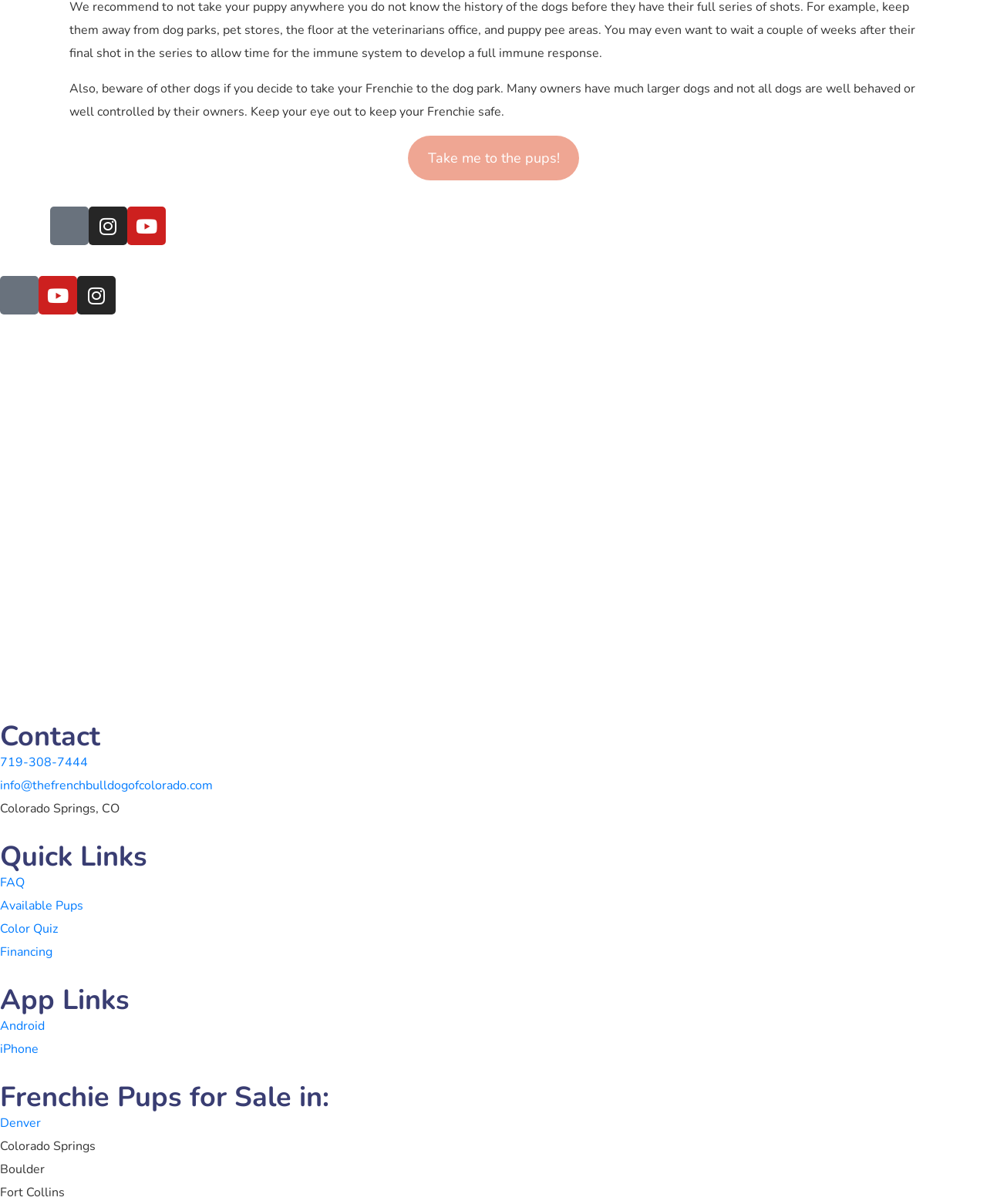Identify the bounding box coordinates of the area that should be clicked in order to complete the given instruction: "Visit Facebook". The bounding box coordinates should be four float numbers between 0 and 1, i.e., [left, top, right, bottom].

[0.051, 0.172, 0.09, 0.204]